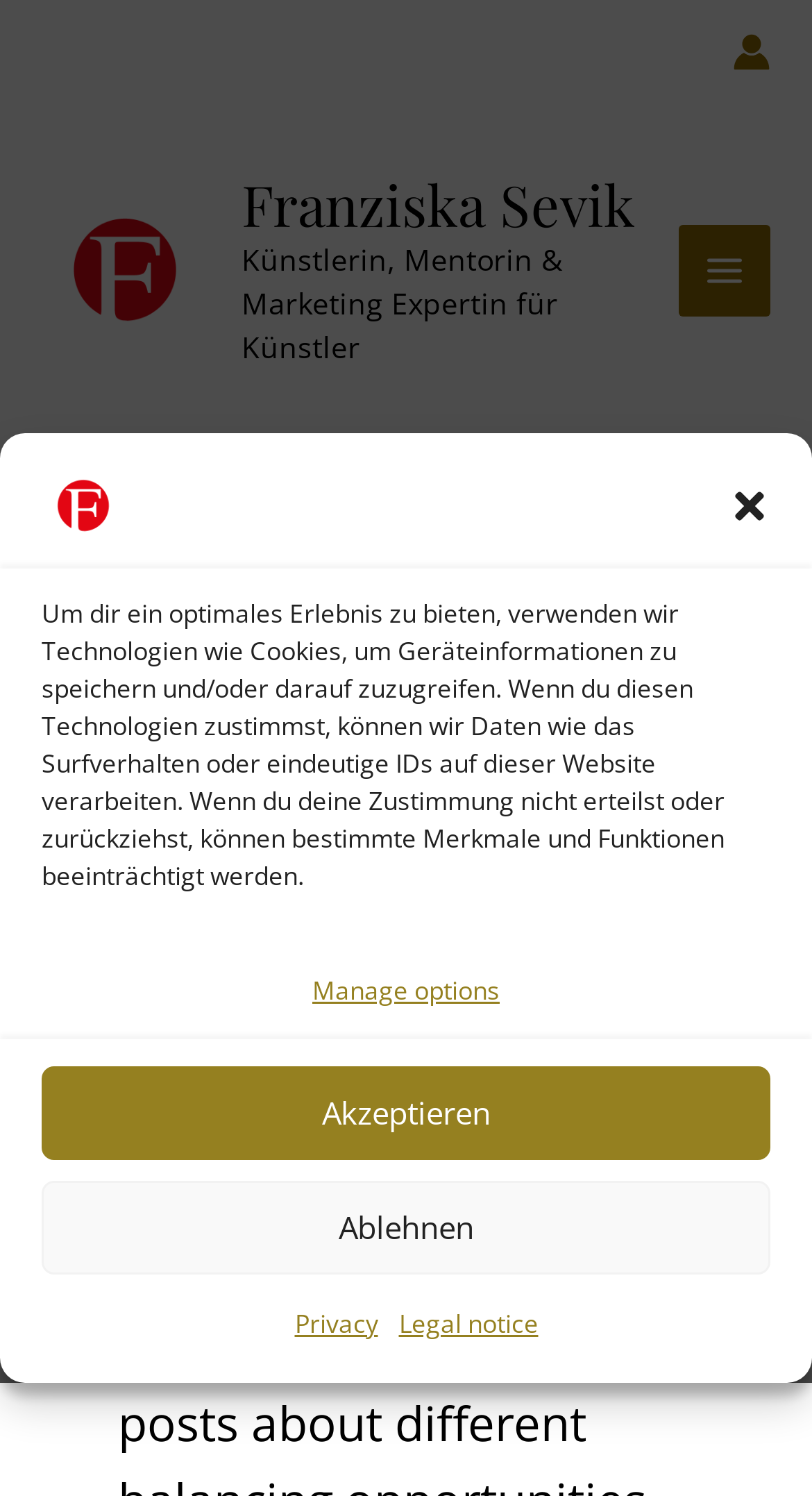Could you highlight the region that needs to be clicked to execute the instruction: "Read about balancing"?

[0.145, 0.392, 0.855, 0.477]